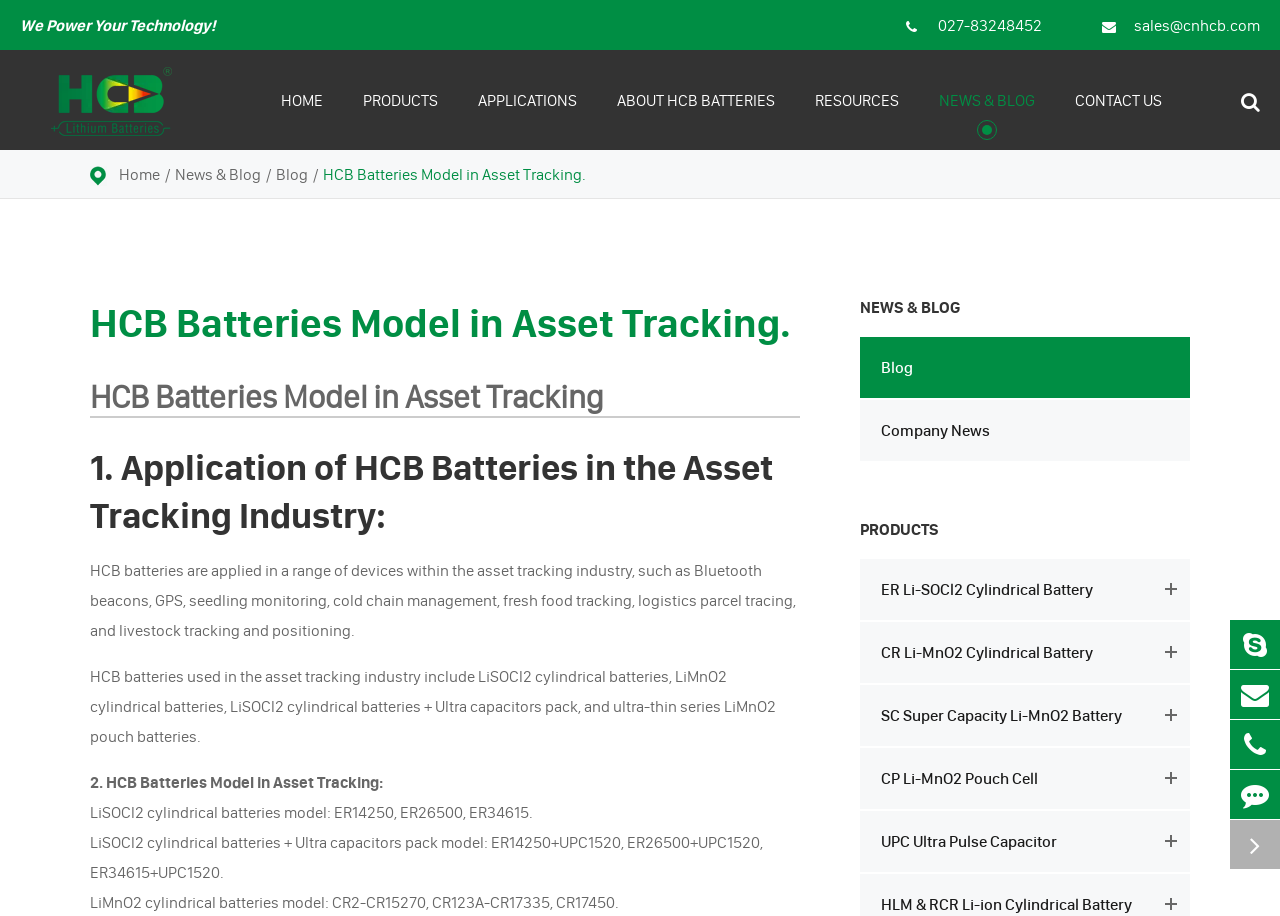Locate the bounding box coordinates of the segment that needs to be clicked to meet this instruction: "Read the 'APPLICATIONS' page".

[0.373, 0.055, 0.45, 0.164]